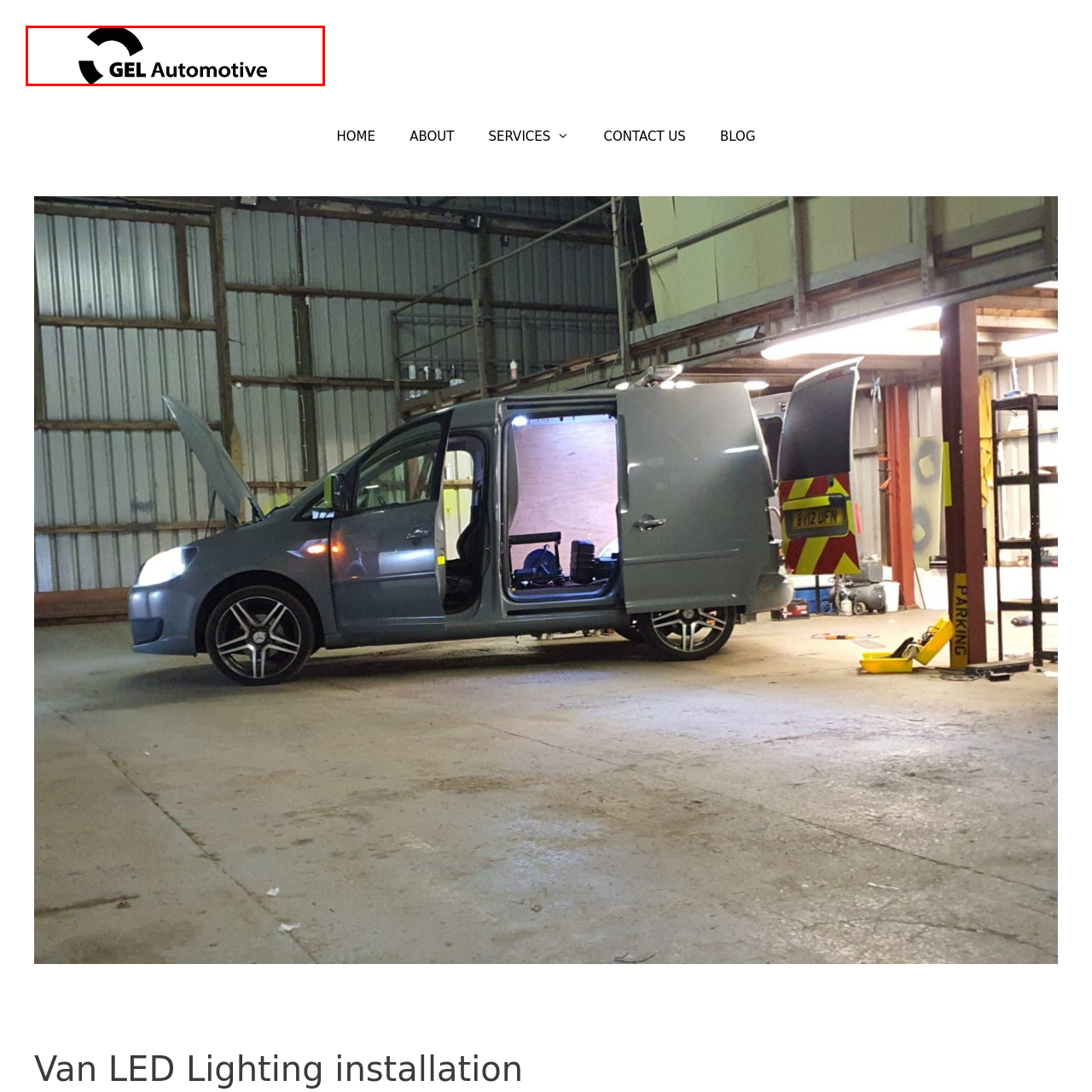Direct your attention to the segment of the image enclosed by the red boundary and answer the ensuing question in detail: What is the purpose of the stylized graphic element?

The caption suggests that the stylized graphic element is used to complement the text and possibly represent automotive themes, reinforcing the brand's connection to the automotive industry.